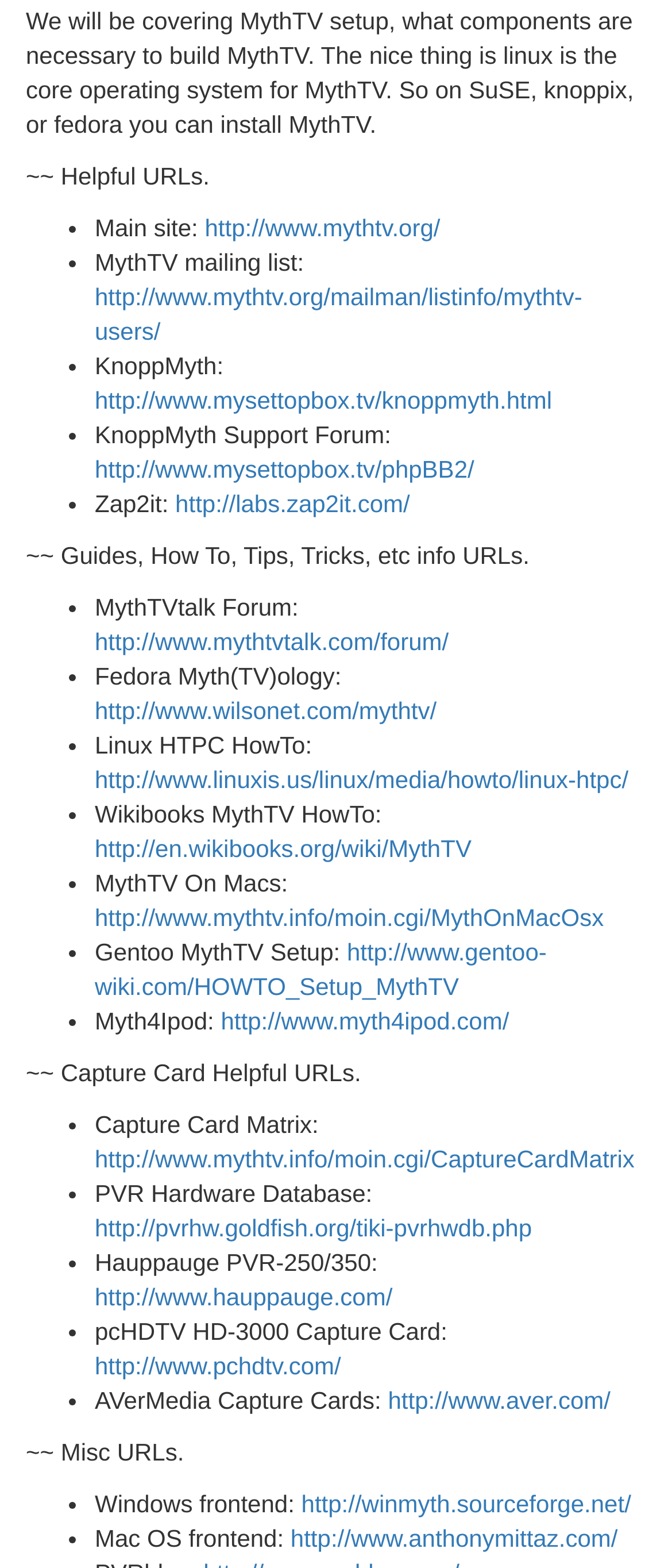Using the details in the image, give a detailed response to the question below:
How many helpful URLs are listed under 'Helpful URLs'?

There are 5 helpful URLs listed under 'Helpful URLs', which are 'Main site:', 'MythTV mailing list:', 'KnoppMyth:', 'KnoppMyth Support Forum:', and 'Zap2it:'.